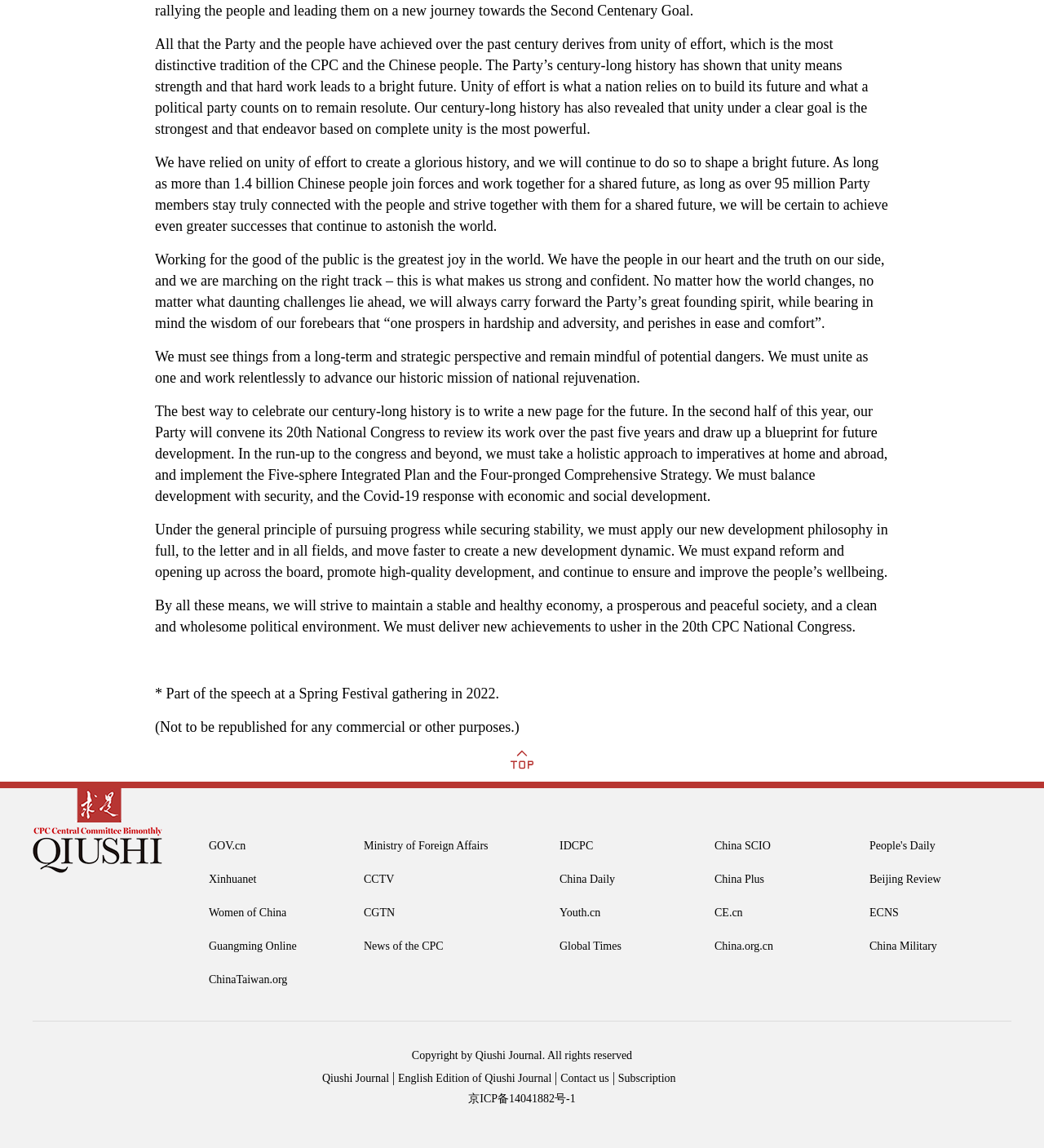Given the description 京ICP备14041882号-1, predict the bounding box coordinates of the UI element. Ensure the coordinates are in the format (top-left x, top-left y, bottom-right x, bottom-right y) and all values are between 0 and 1.

[0.449, 0.952, 0.551, 0.962]